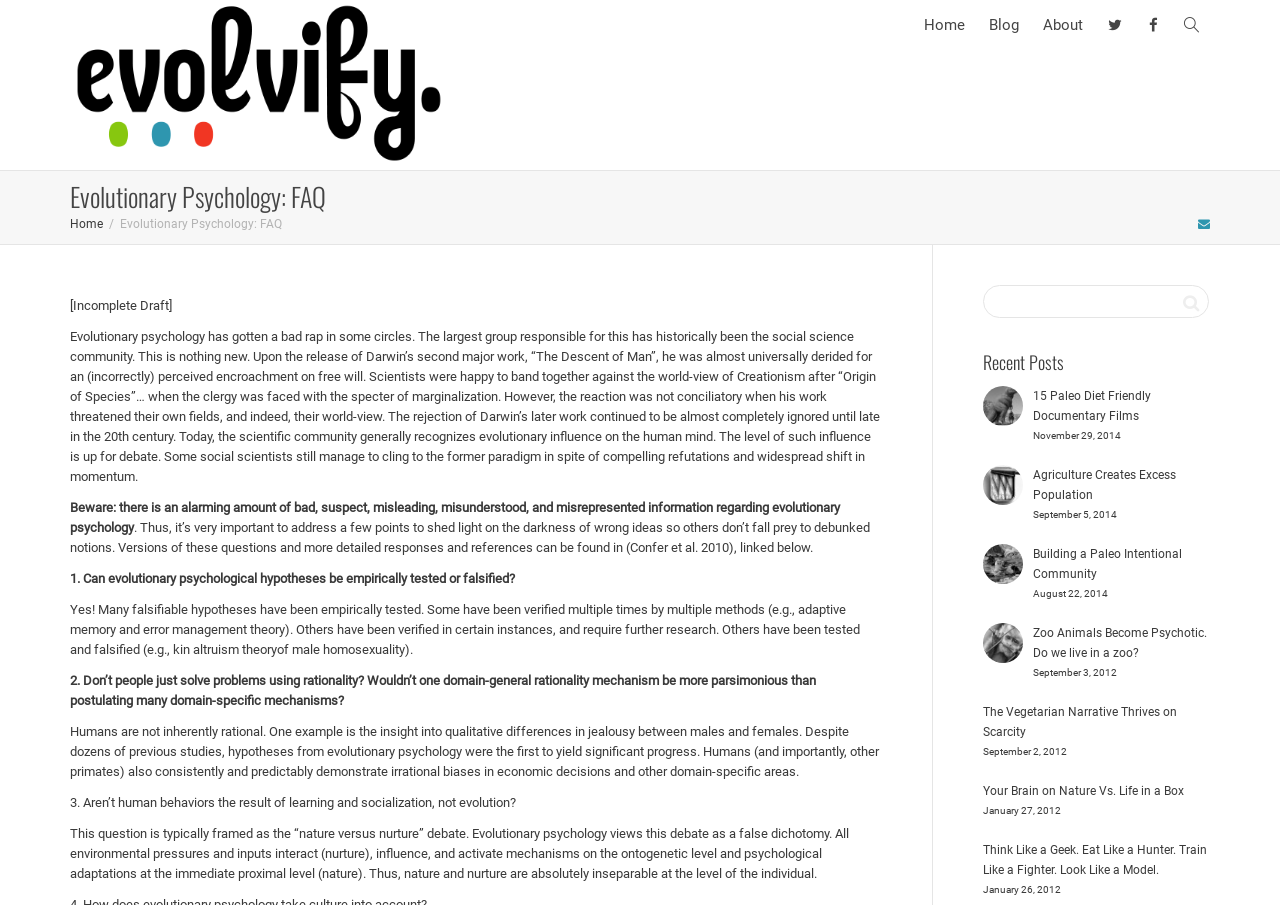Locate the bounding box coordinates of the region to be clicked to comply with the following instruction: "Click the 'About' link". The coordinates must be four float numbers between 0 and 1, in the form [left, top, right, bottom].

[0.815, 0.0, 0.846, 0.055]